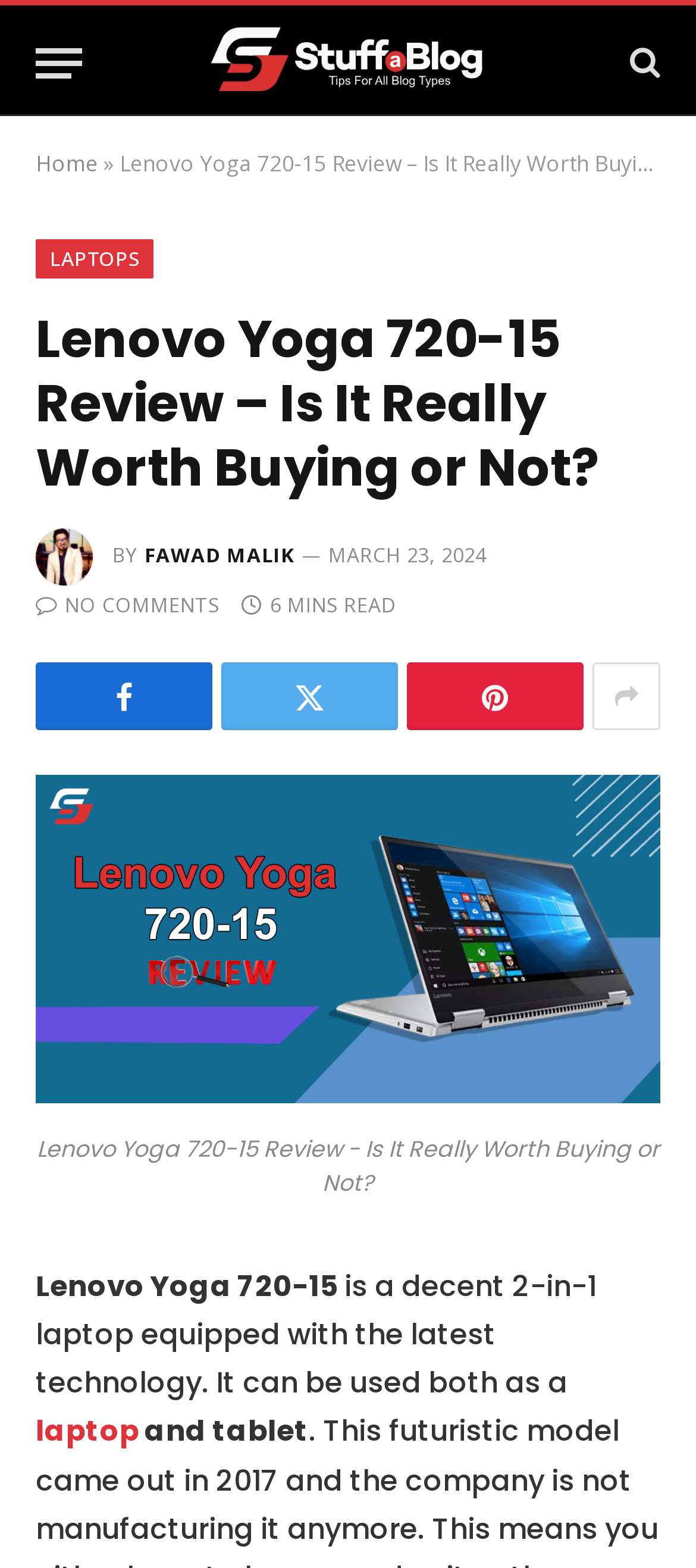Please predict the bounding box coordinates of the element's region where a click is necessary to complete the following instruction: "Click the menu button". The coordinates should be represented by four float numbers between 0 and 1, i.e., [left, top, right, bottom].

[0.051, 0.015, 0.118, 0.066]